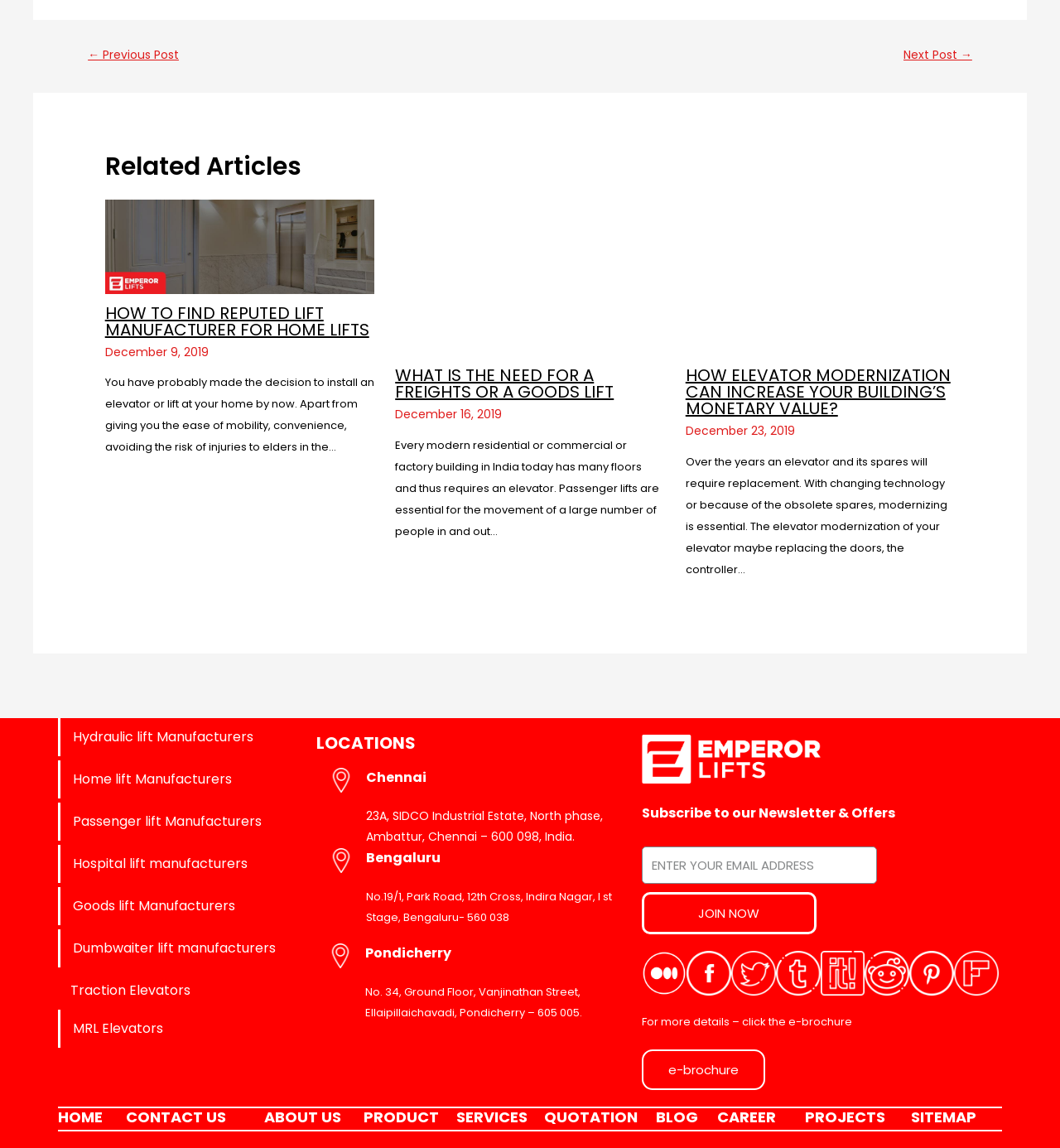What is the e-brochure for?
Please provide a comprehensive and detailed answer to the question.

The button 'e-brochure' is accompanied by the text 'For more details – click the e-brochure', suggesting that the e-brochure provides more information about the company or its products.